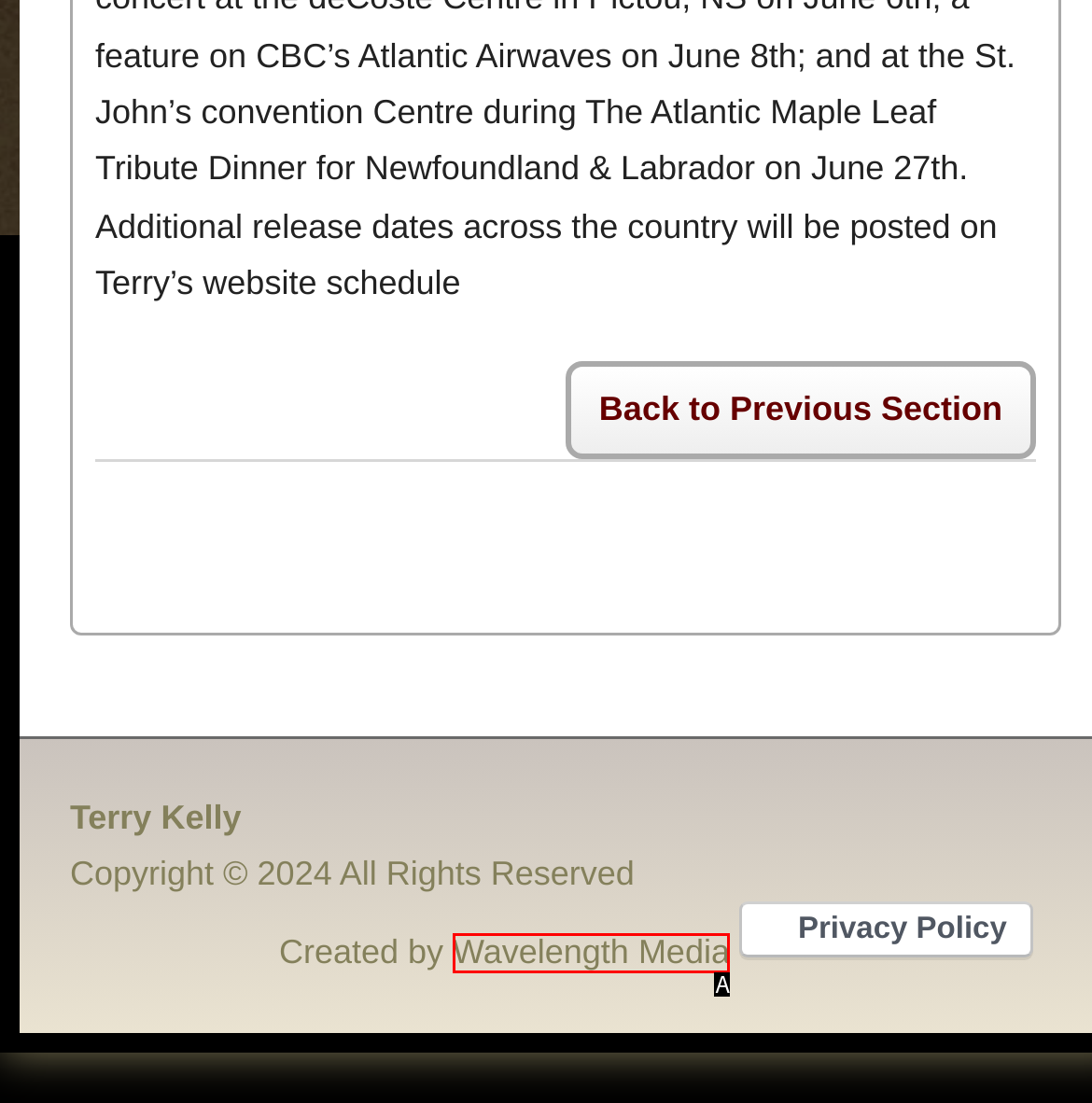Select the option that fits this description: Wavelength Media
Answer with the corresponding letter directly.

A